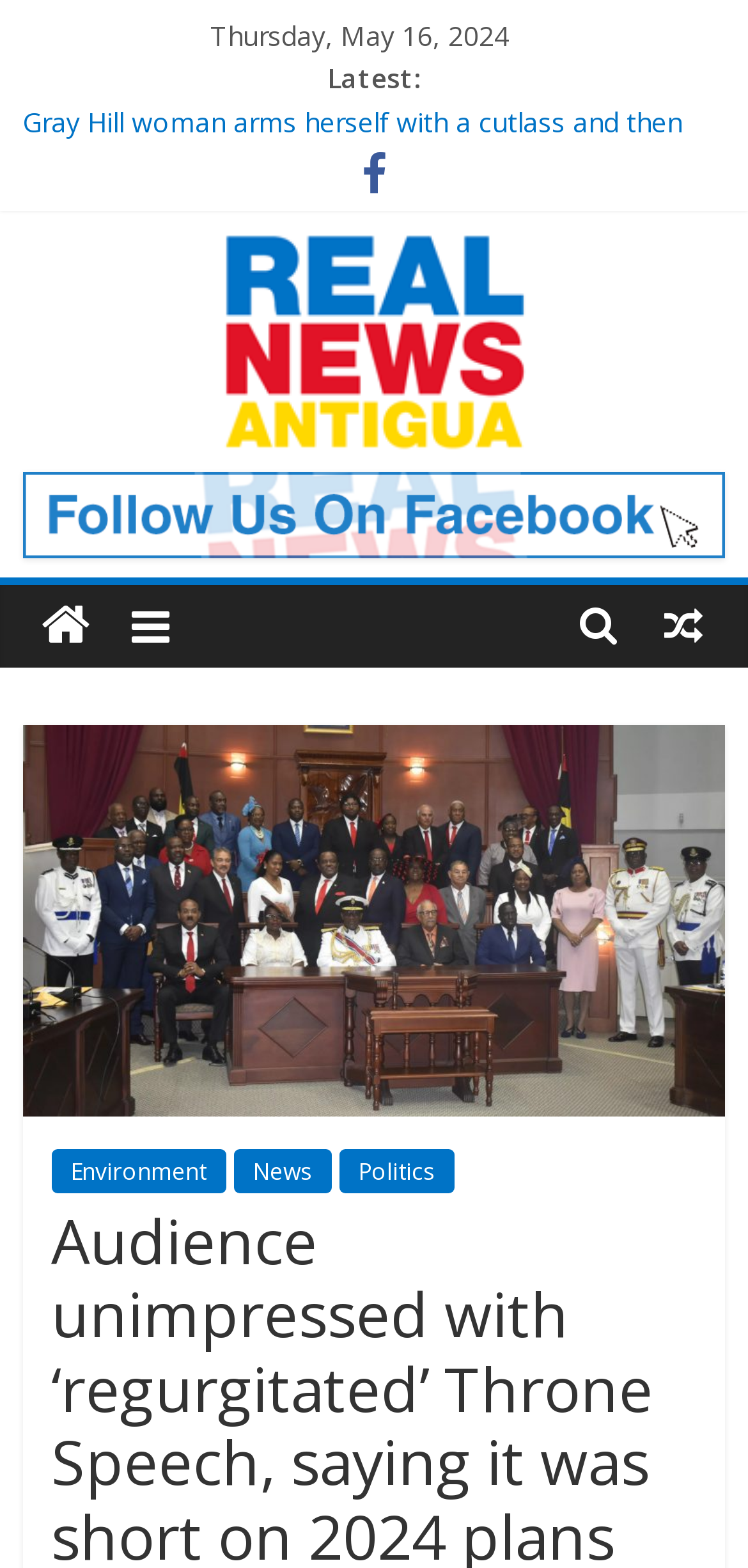Please respond to the question with a concise word or phrase:
What is the name of the news organization?

Real News Antigua